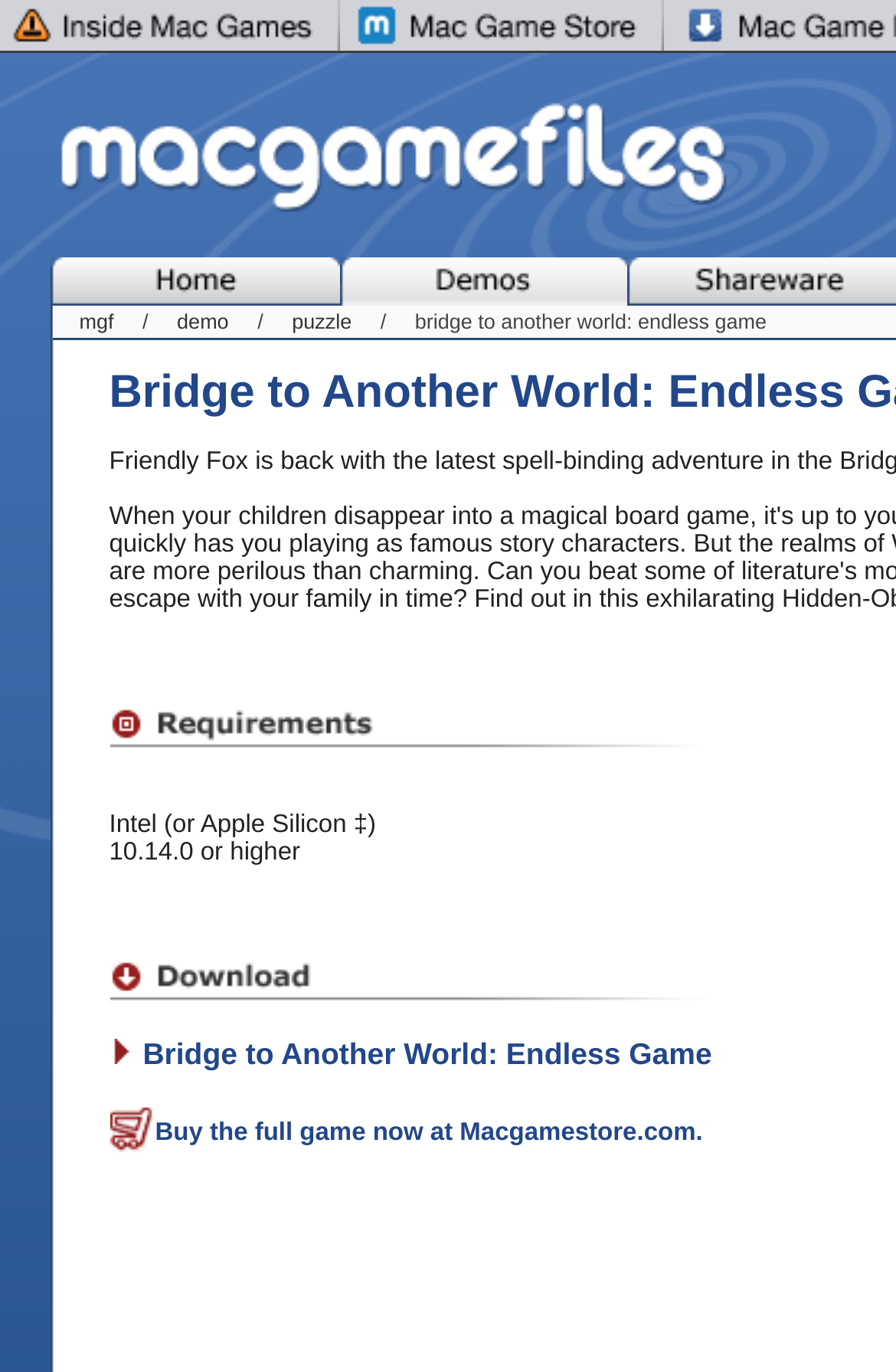Determine the bounding box for the UI element described here: "alt="Mac Games" name="home"".

[0.055, 0.209, 0.378, 0.228]